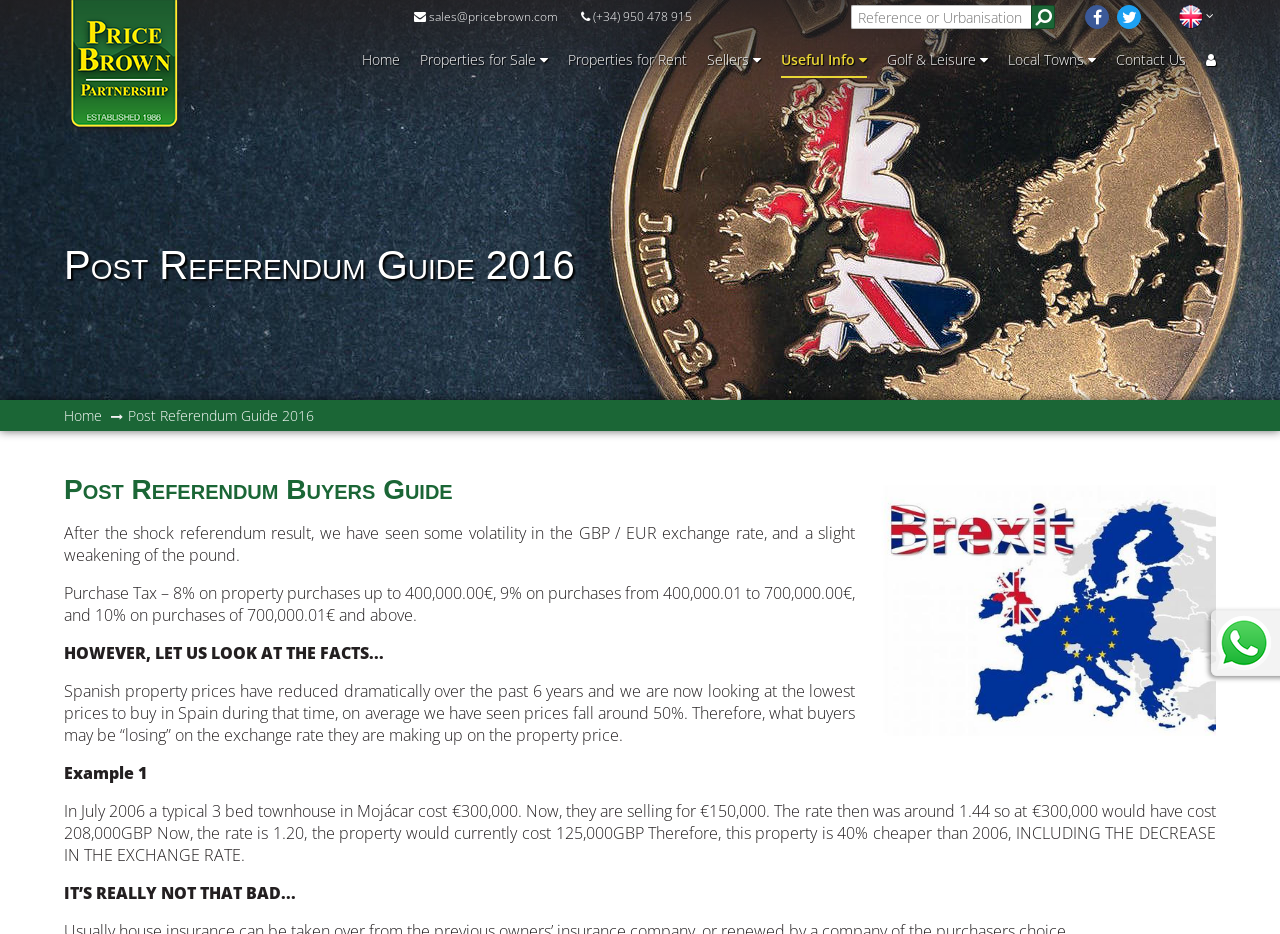Please locate the bounding box coordinates of the element that needs to be clicked to achieve the following instruction: "Enter a reference or urbanisation". The coordinates should be four float numbers between 0 and 1, i.e., [left, top, right, bottom].

[0.665, 0.005, 0.805, 0.031]